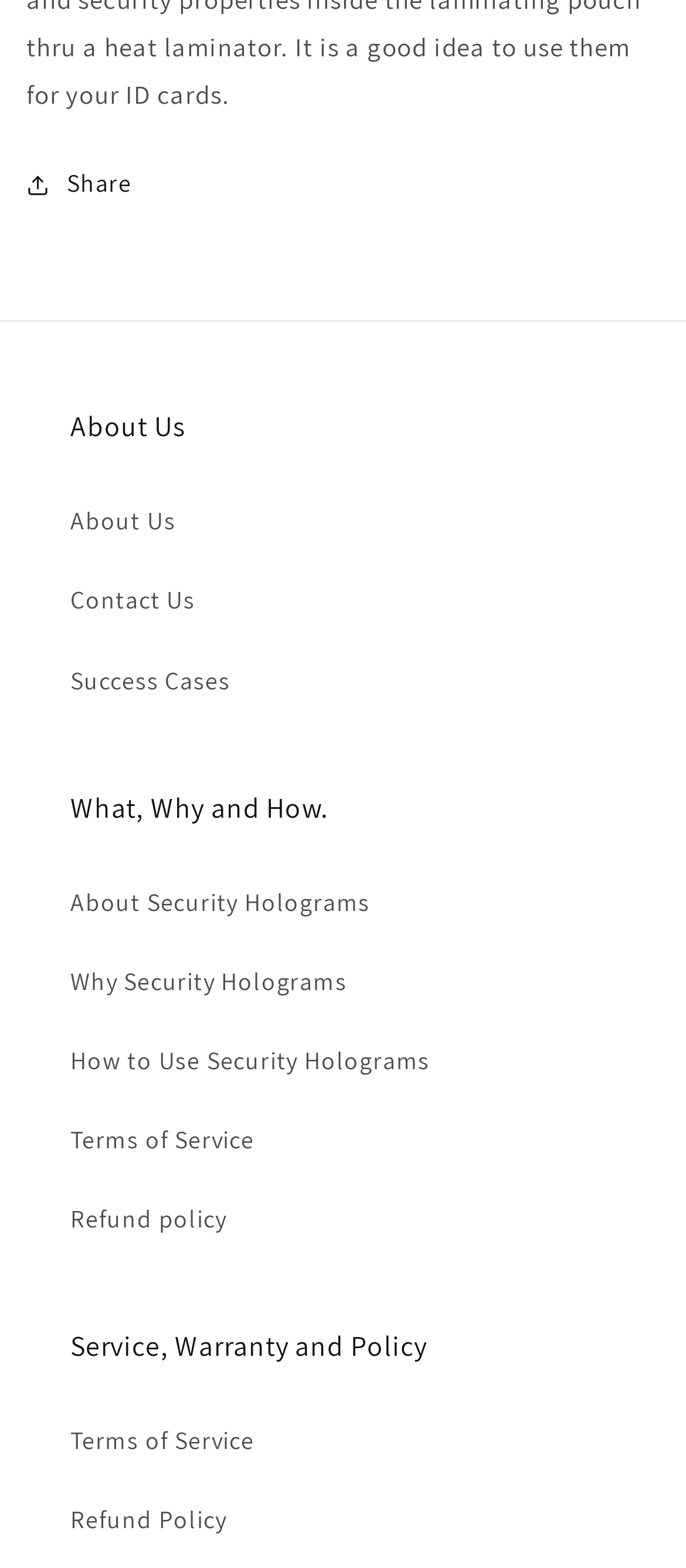Answer the following query concisely with a single word or phrase:
How many headings are on the webpage?

3